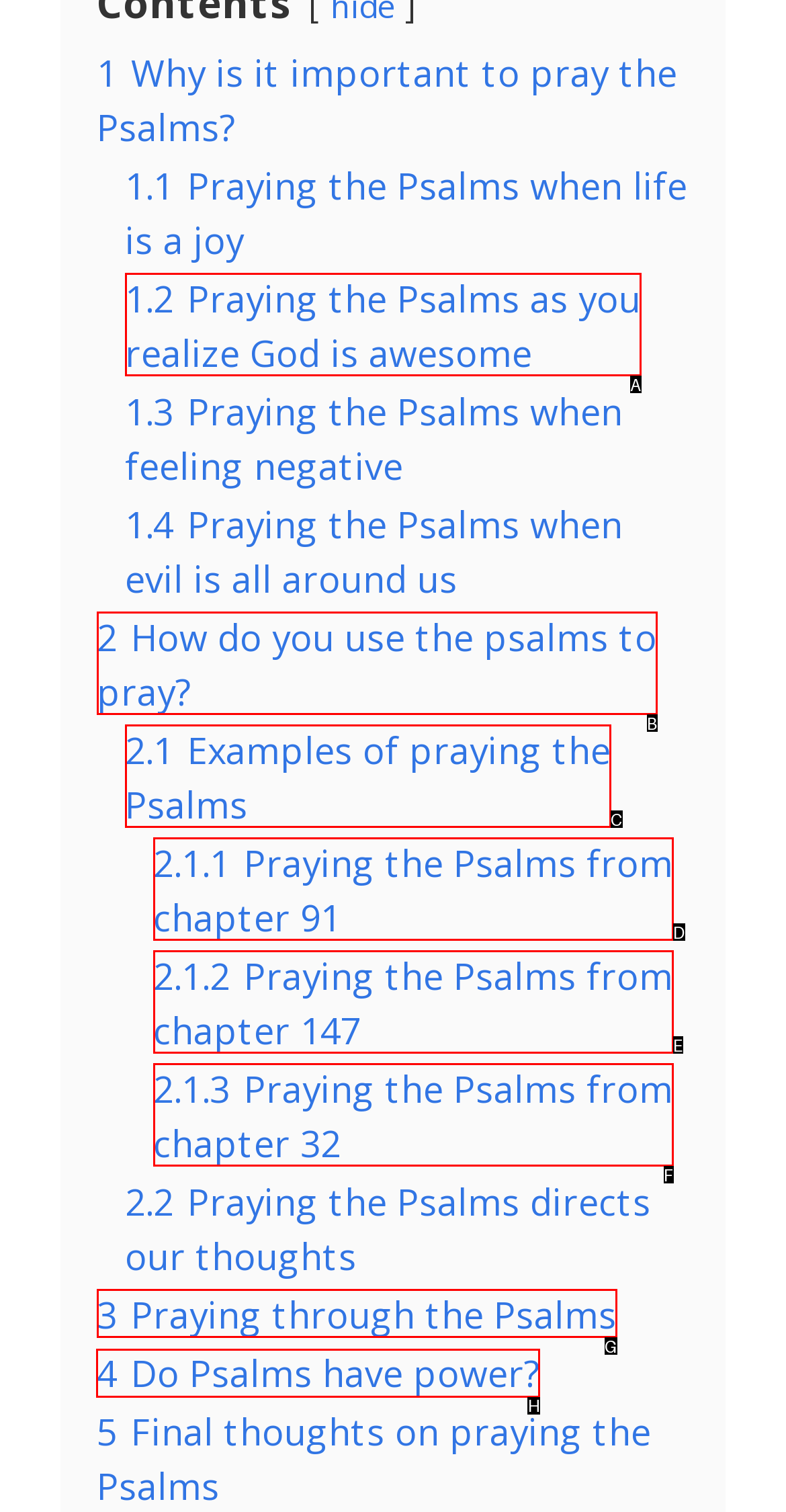Indicate the letter of the UI element that should be clicked to accomplish the task: Learn about 'Do Psalms have power?'. Answer with the letter only.

H